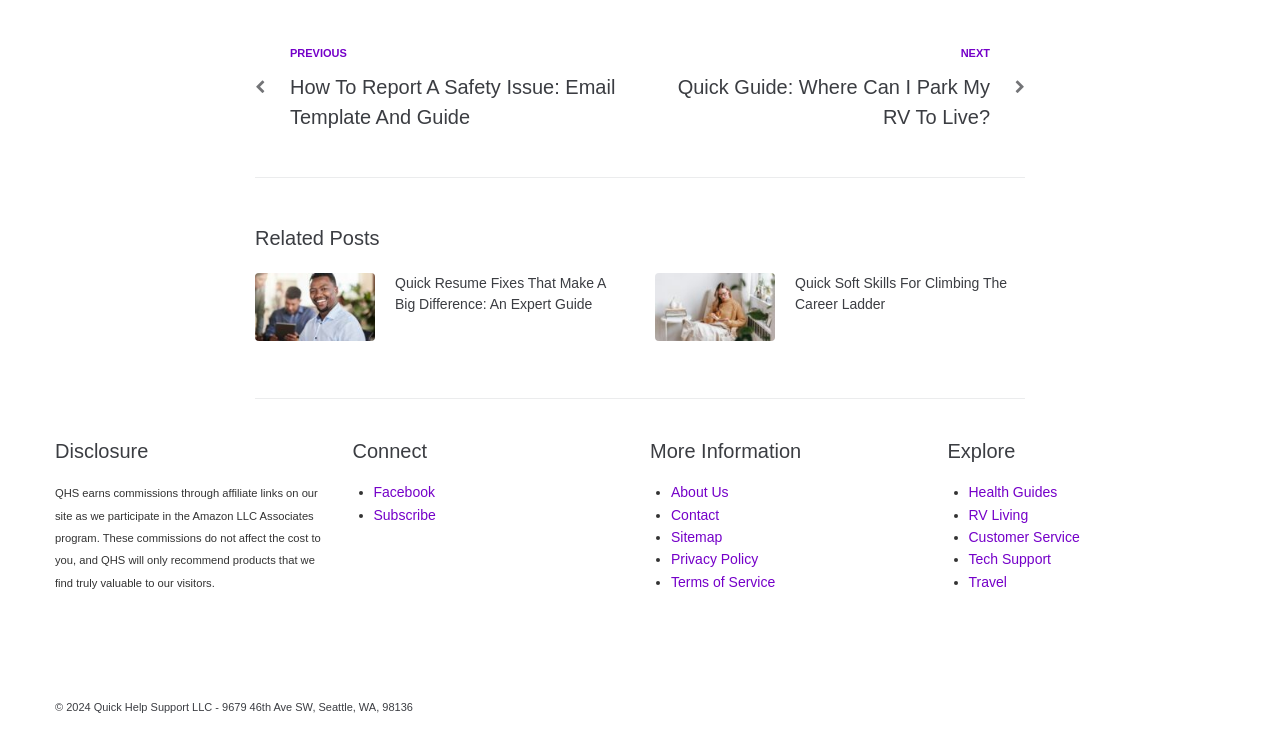Could you locate the bounding box coordinates for the section that should be clicked to accomplish this task: "Visit the 'About Us' page".

[0.524, 0.648, 0.569, 0.67]